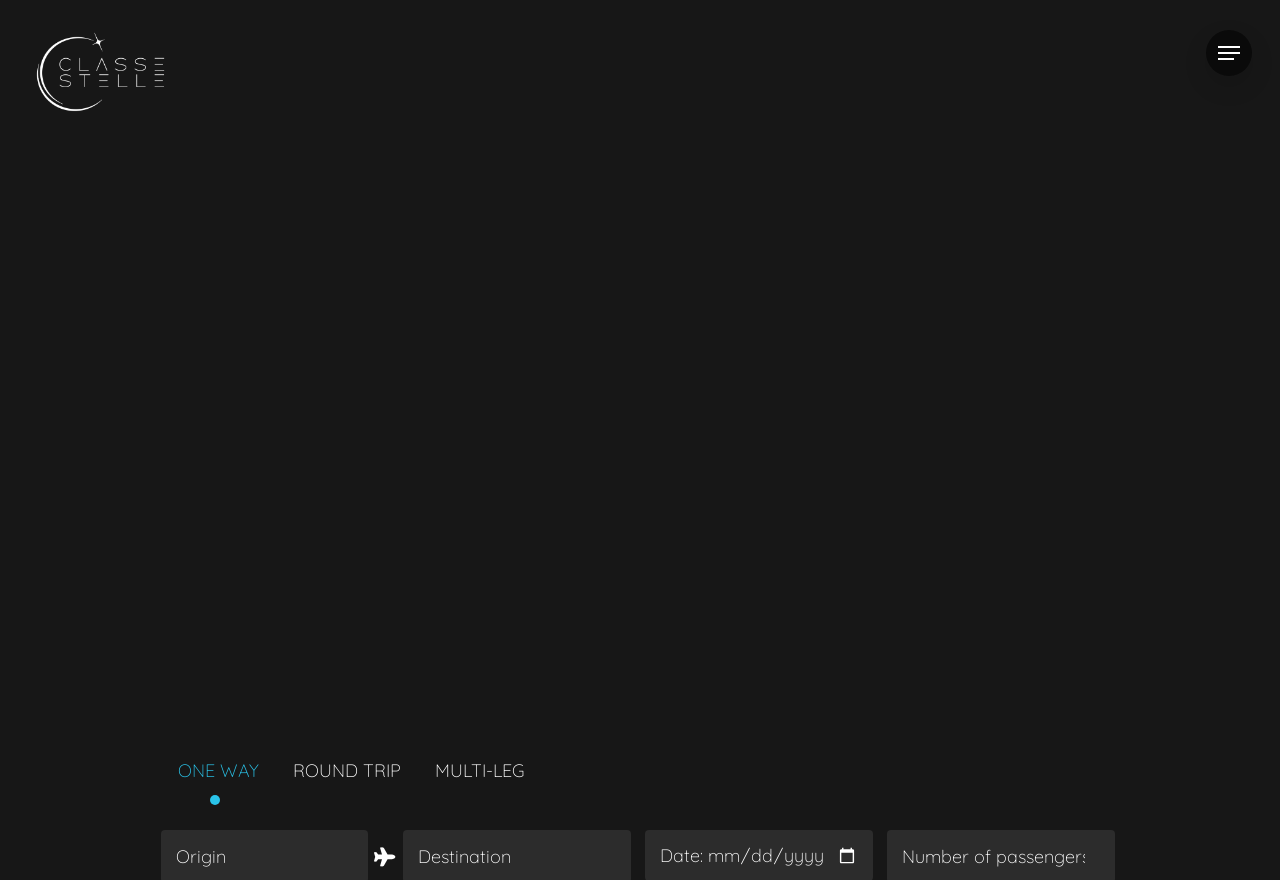Please find and give the text of the main heading on the webpage.

Let’s fly
together